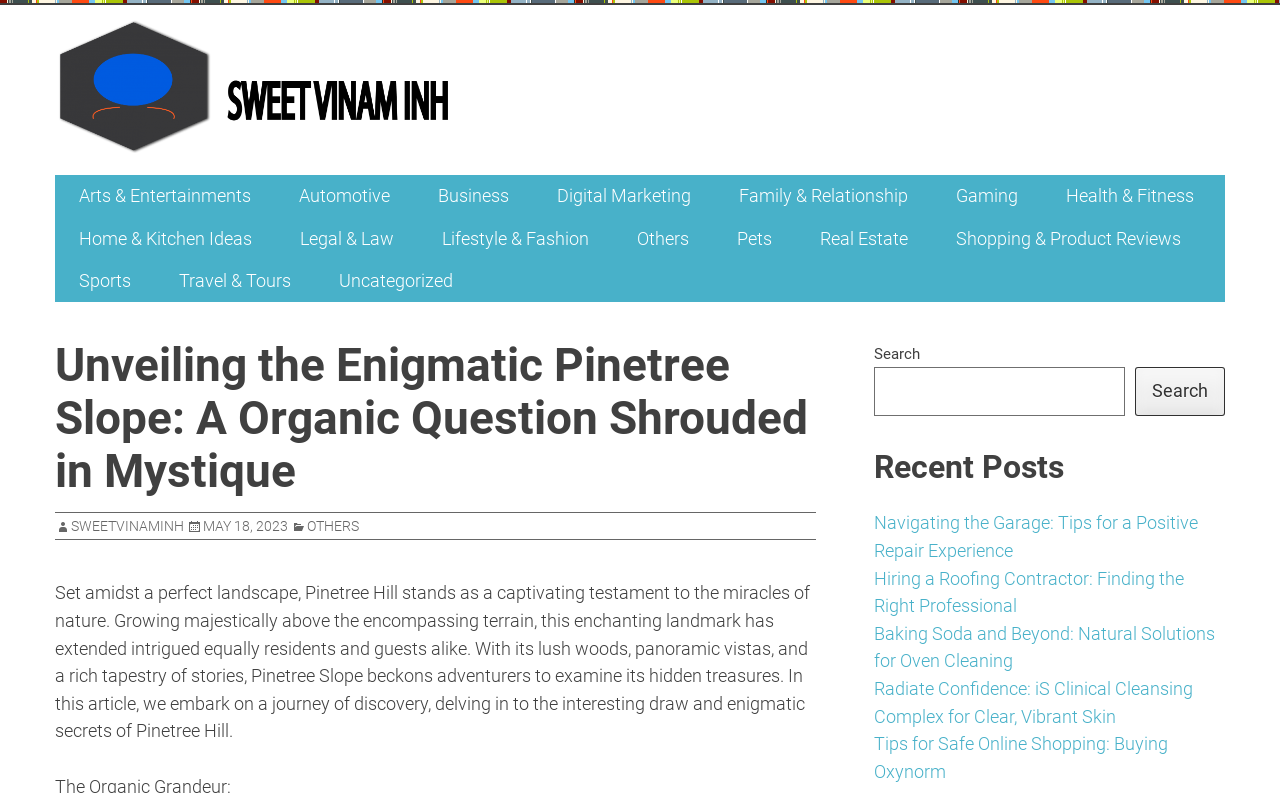Can you identify the bounding box coordinates of the clickable region needed to carry out this instruction: 'Select a color option'? The coordinates should be four float numbers within the range of 0 to 1, stated as [left, top, right, bottom].

None